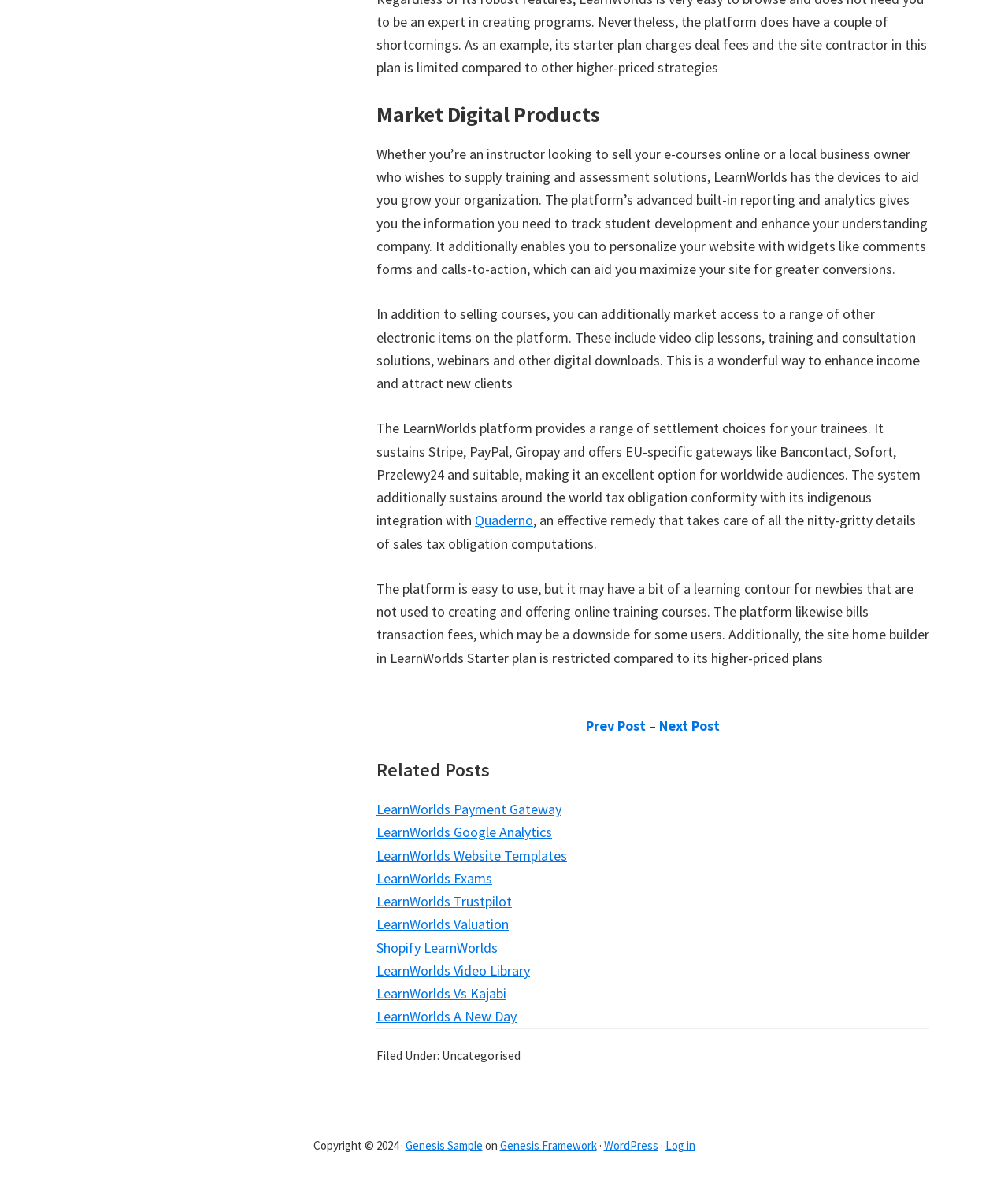Identify the bounding box coordinates of the clickable region necessary to fulfill the following instruction: "Click on Log in". The bounding box coordinates should be four float numbers between 0 and 1, i.e., [left, top, right, bottom].

[0.66, 0.966, 0.689, 0.978]